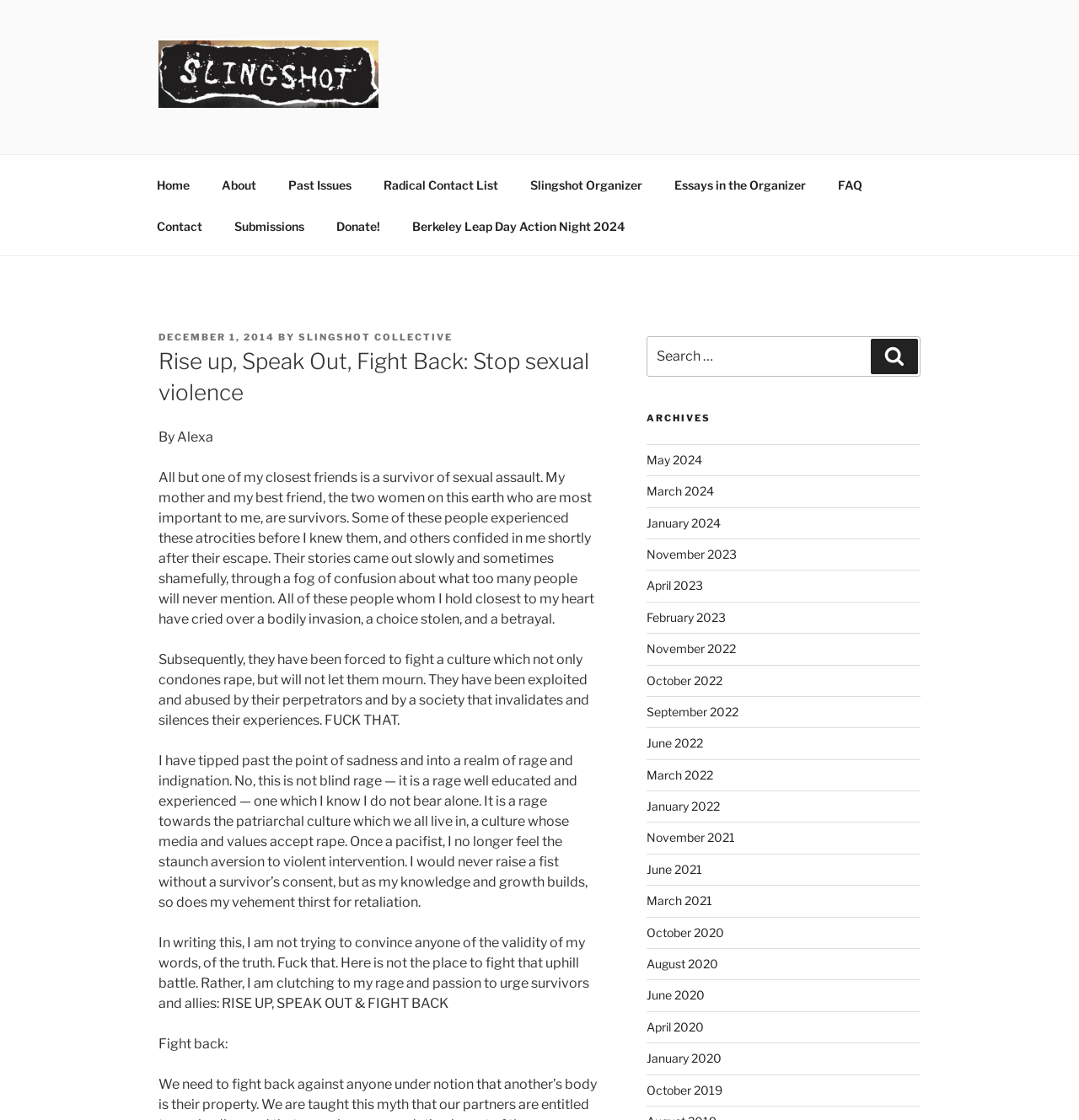Consider the image and give a detailed and elaborate answer to the question: 
What is the name of the collective?

The name of the collective can be found in the top menu section, where it is written as 'The Slingshot Collective' in a static text element.